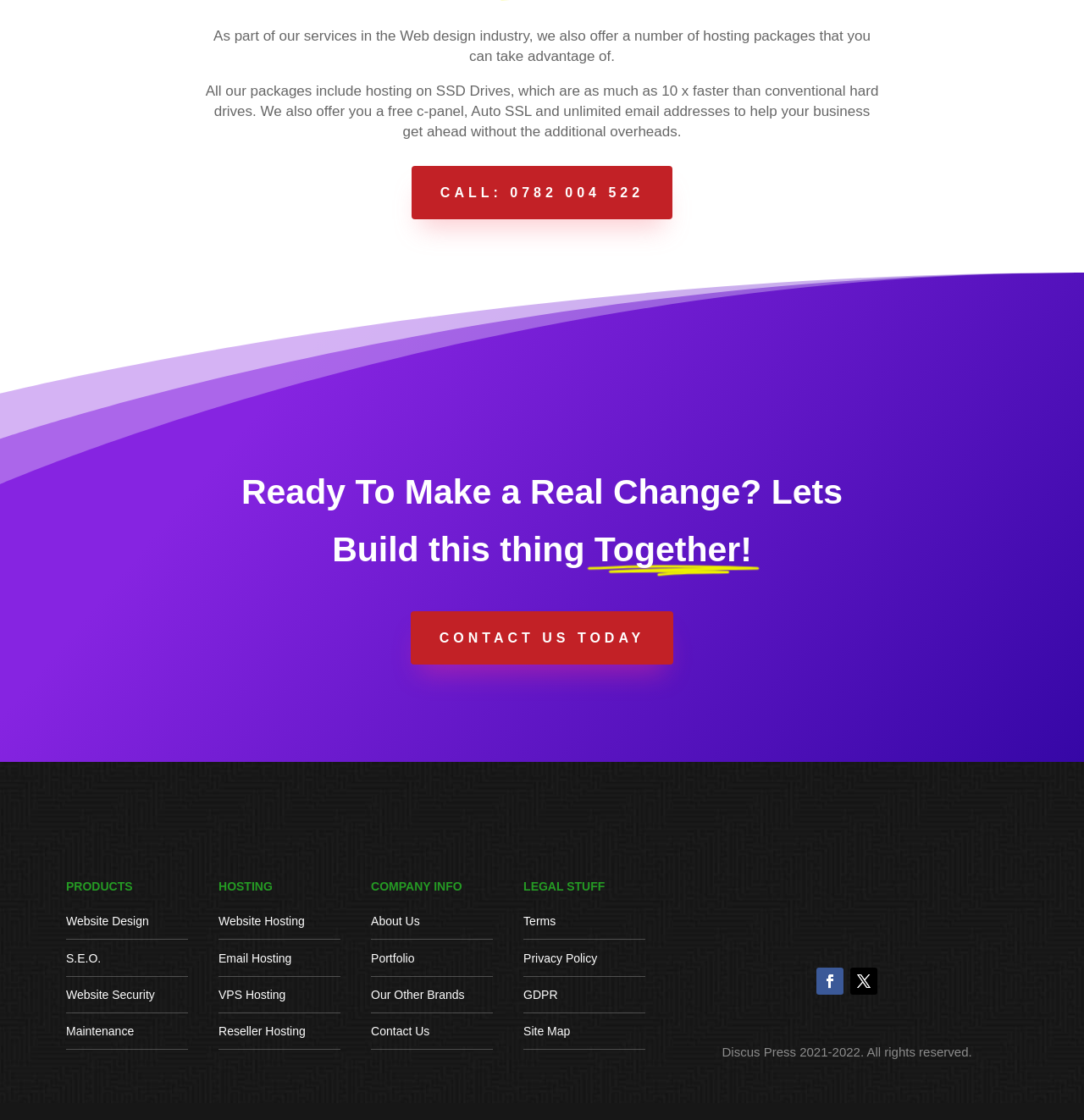Using the description: "Business News", determine the UI element's bounding box coordinates. Ensure the coordinates are in the format of four float numbers between 0 and 1, i.e., [left, top, right, bottom].

None